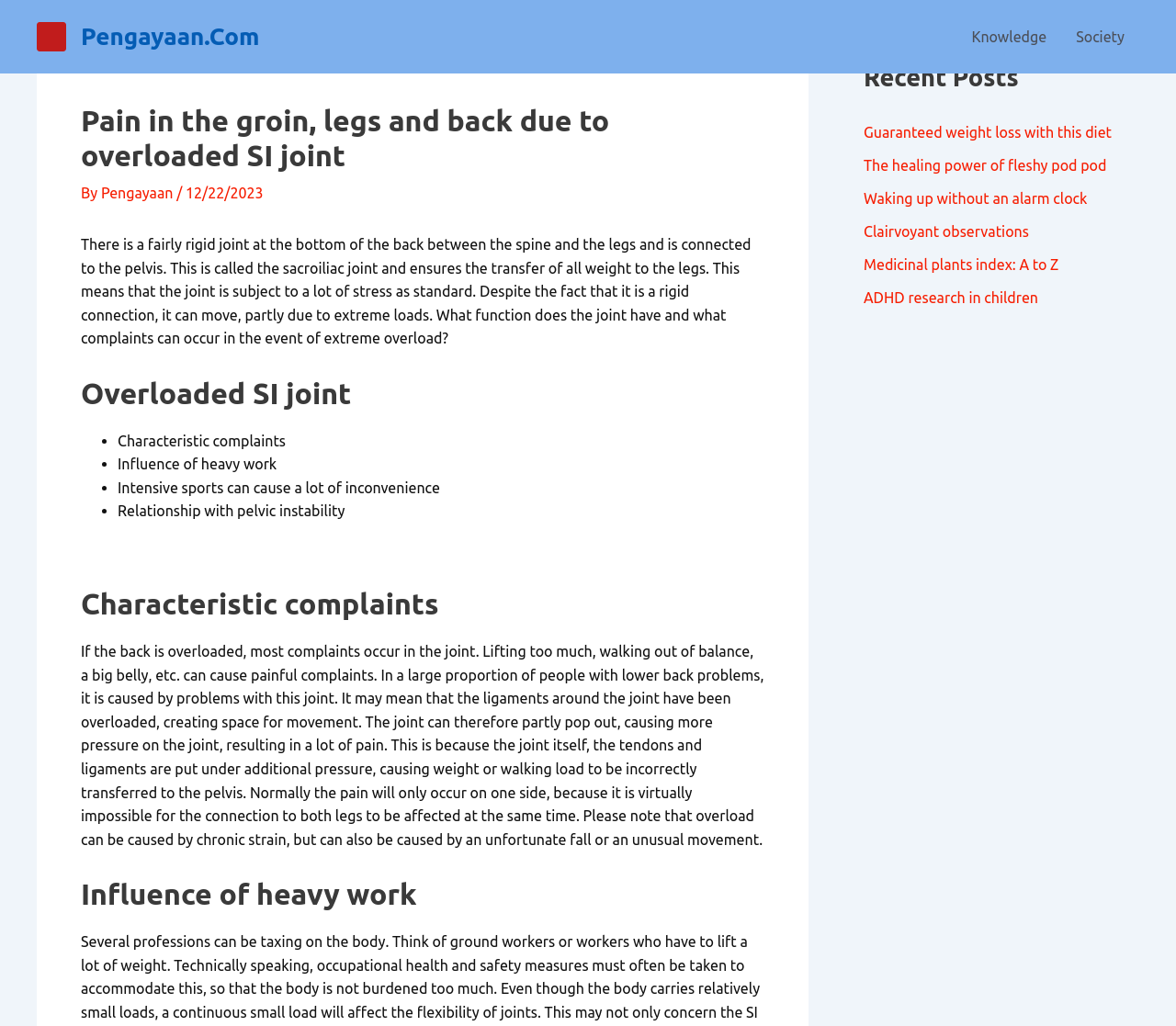Determine the bounding box coordinates of the UI element that matches the following description: "Society". The coordinates should be four float numbers between 0 and 1 in the format [left, top, right, bottom].

[0.903, 0.0, 0.969, 0.072]